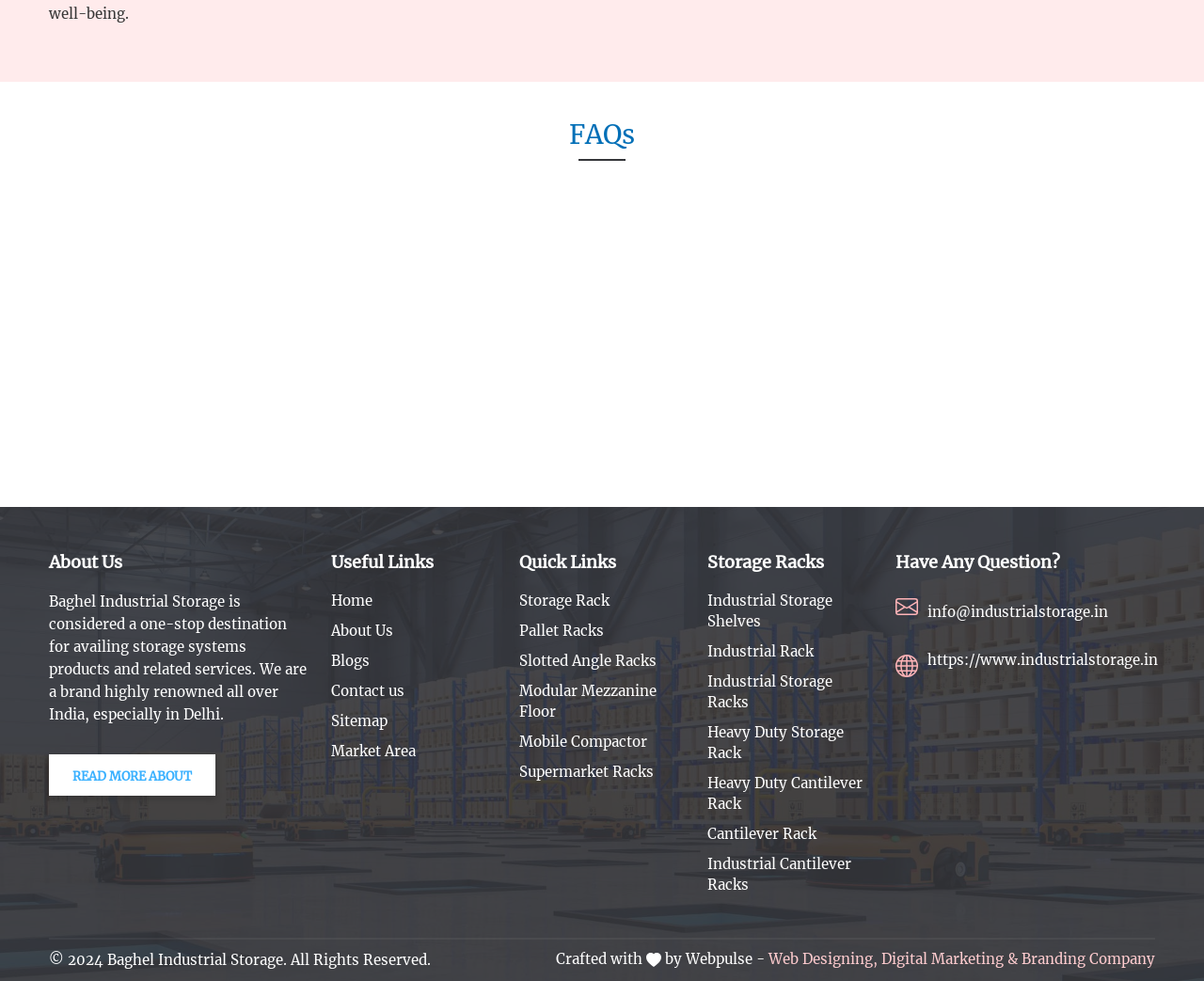Could you locate the bounding box coordinates for the section that should be clicked to accomplish this task: "Visit 'Home'".

[0.275, 0.602, 0.412, 0.623]